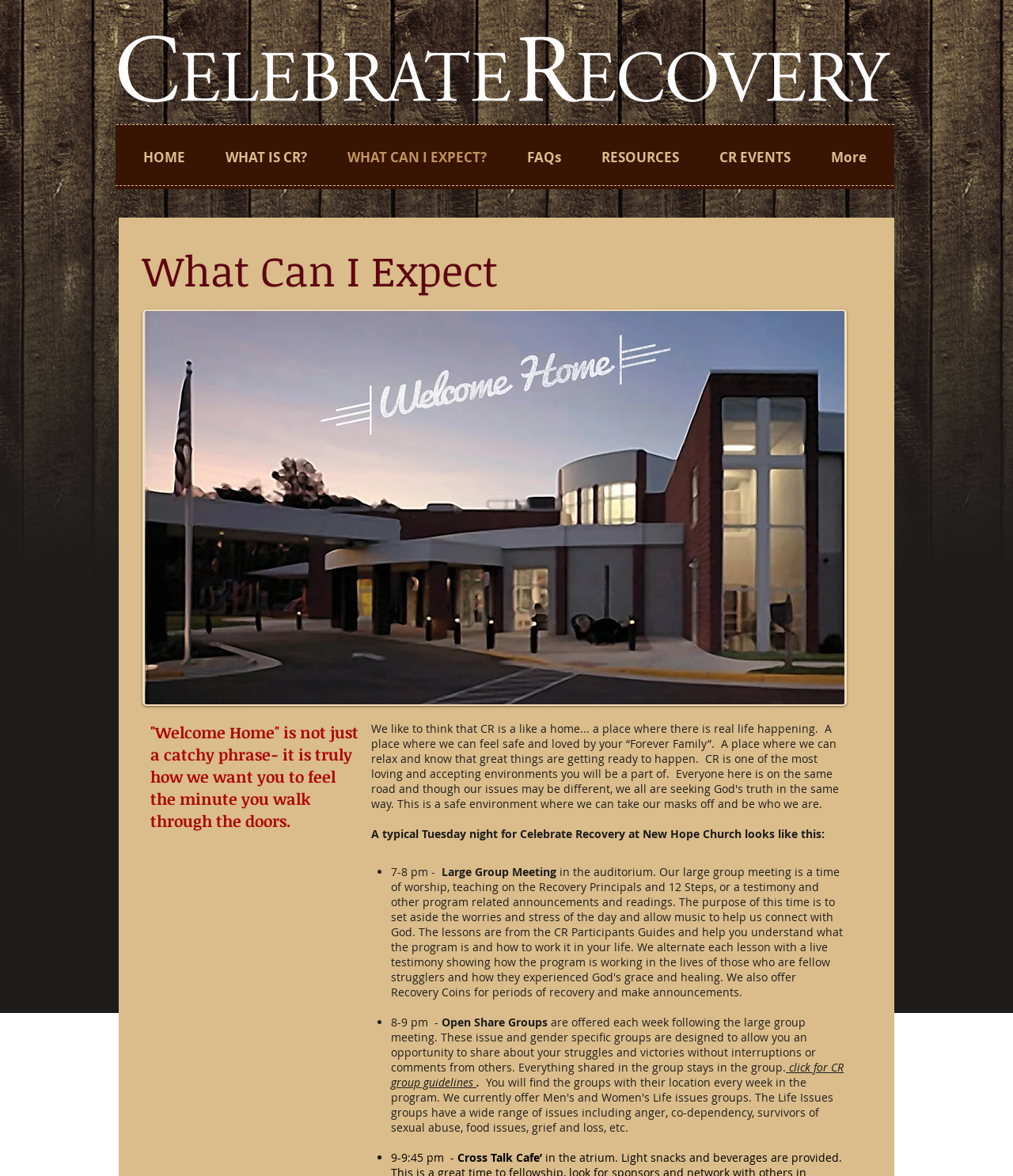Find the bounding box coordinates of the element you need to click on to perform this action: 'learn what is CR'. The coordinates should be represented by four float values between 0 and 1, in the format [left, top, right, bottom].

[0.203, 0.121, 0.323, 0.146]